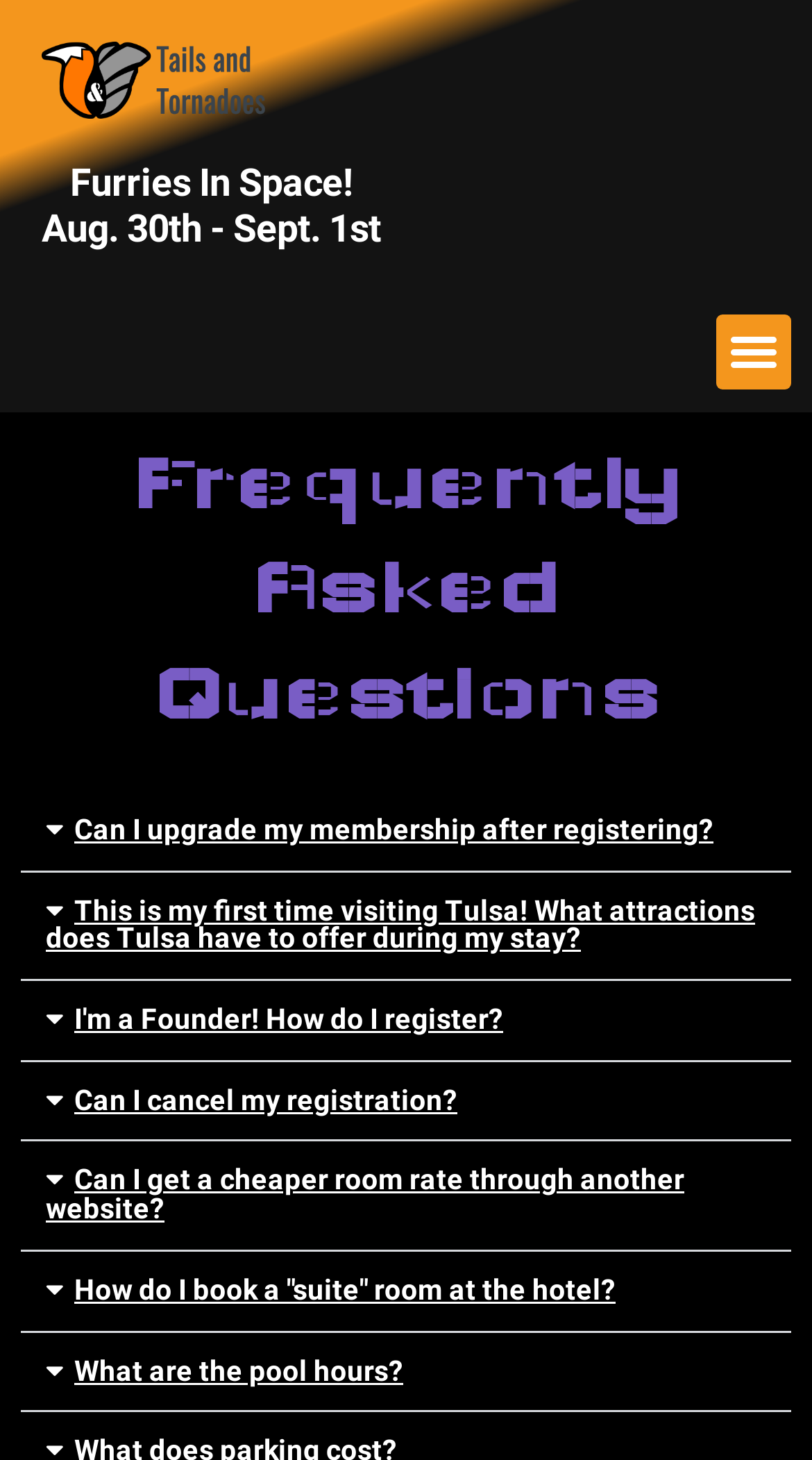How many FAQs are listed on the webpage?
Look at the image and provide a short answer using one word or a phrase.

7